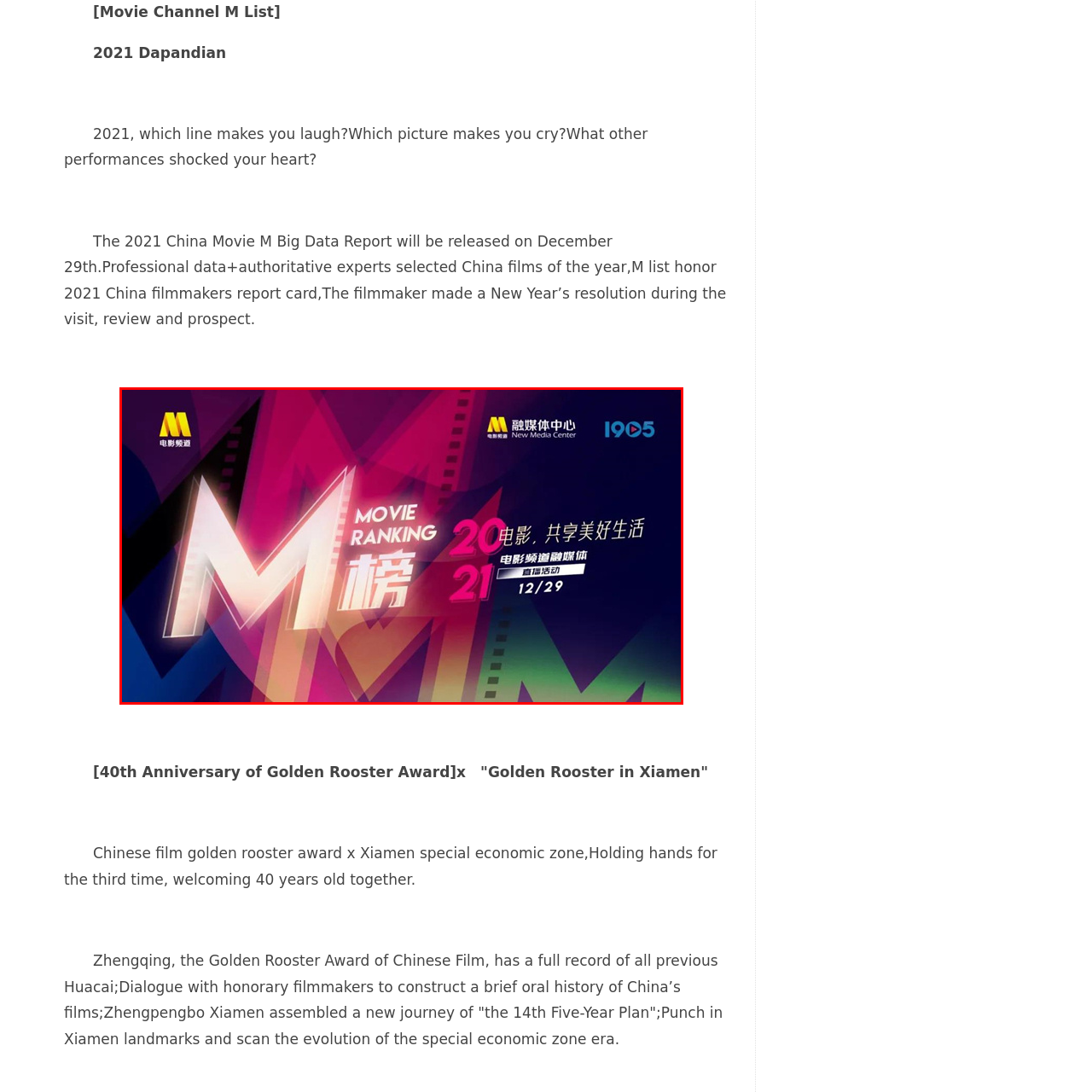Please examine the image highlighted by the red rectangle and provide a comprehensive answer to the following question based on the visual information present:
What is the cultural aspect emphasized in the image?

The cultural aspect emphasized in the image is the idea that 'Film, enjoy beauty and life', which is conveyed through the Chinese text included in the graphic, highlighting the cultural significance of cinema.